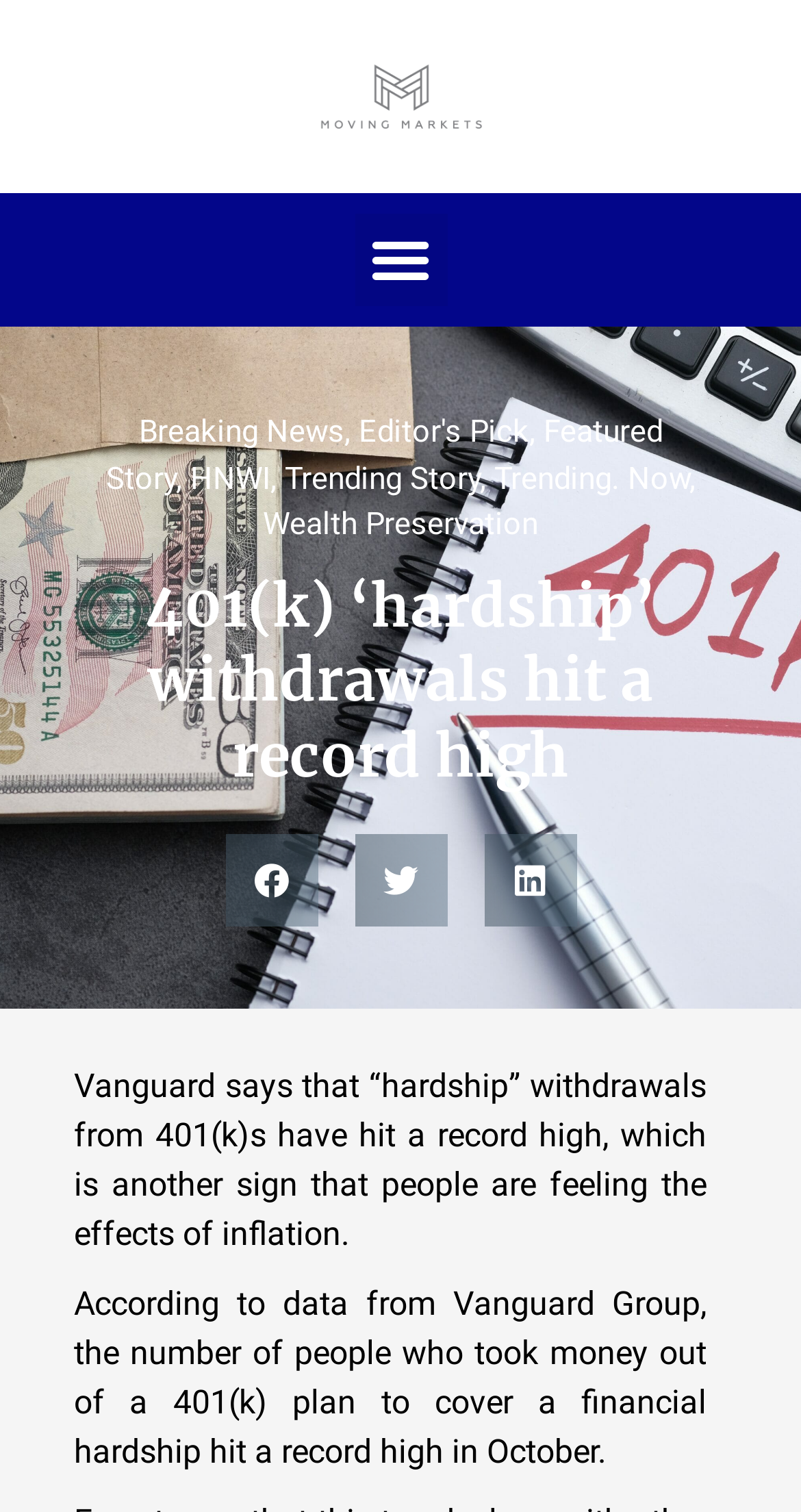Using the information from the screenshot, answer the following question thoroughly:
What is the purpose of the 'Share on facebook' button?

The 'Share on facebook' button is a social media sharing button that allows users to share the webpage's content on their Facebook account. This is inferred from the button's text and its typical functionality on webpages.